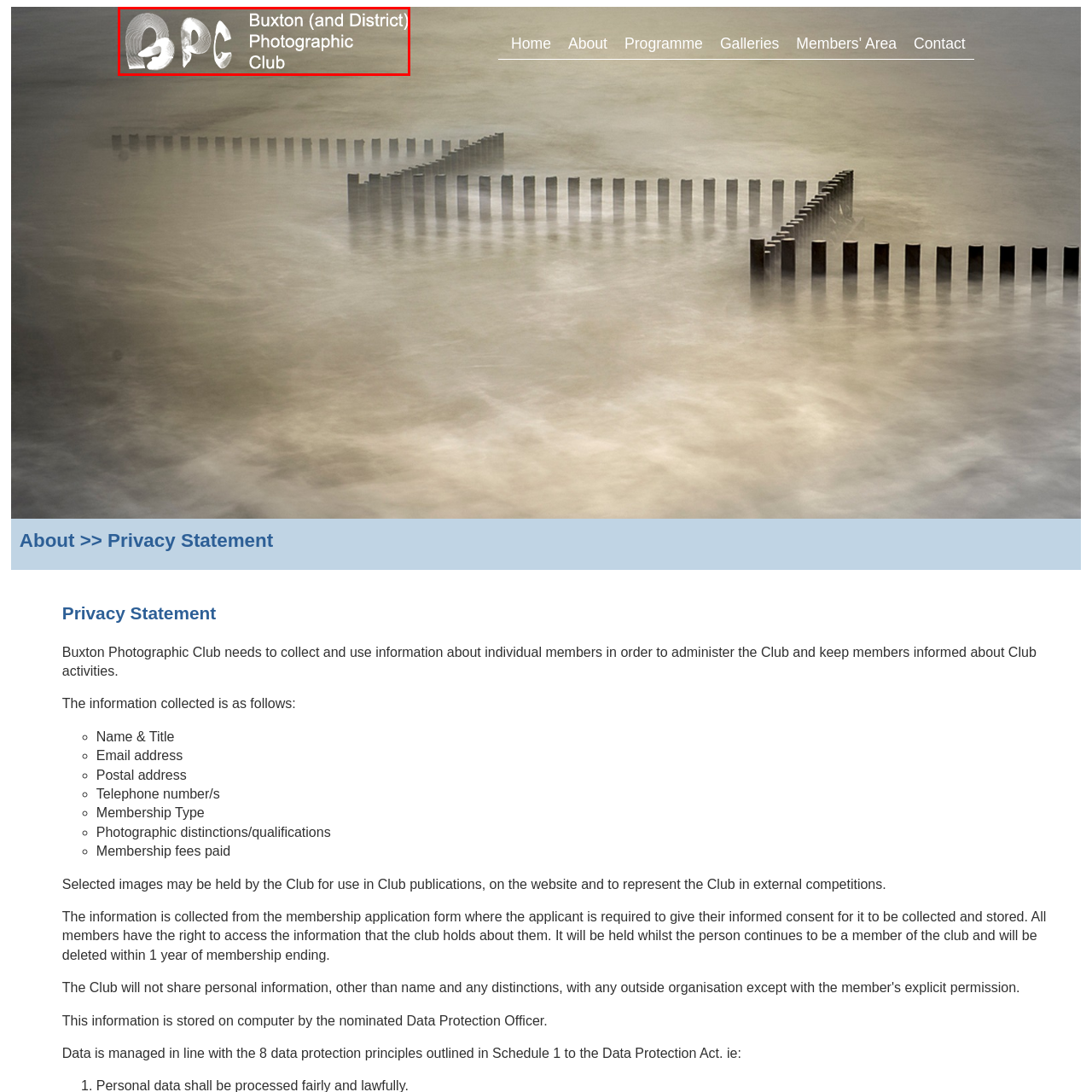Analyze the image encased in the red boundary, What is emphasized in the full name of the club?
 Respond using a single word or phrase.

Community focus